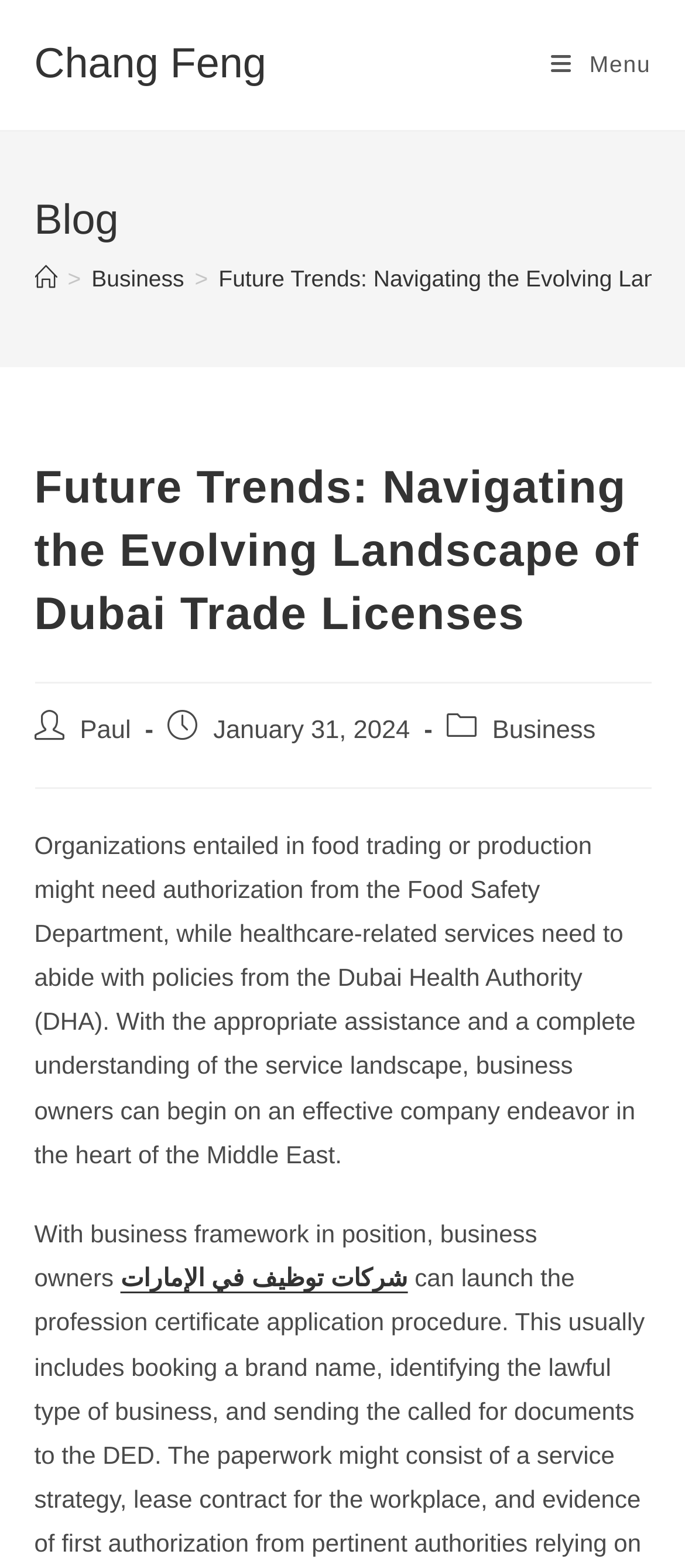Determine the bounding box for the described UI element: "Paul".

[0.117, 0.678, 0.191, 0.696]